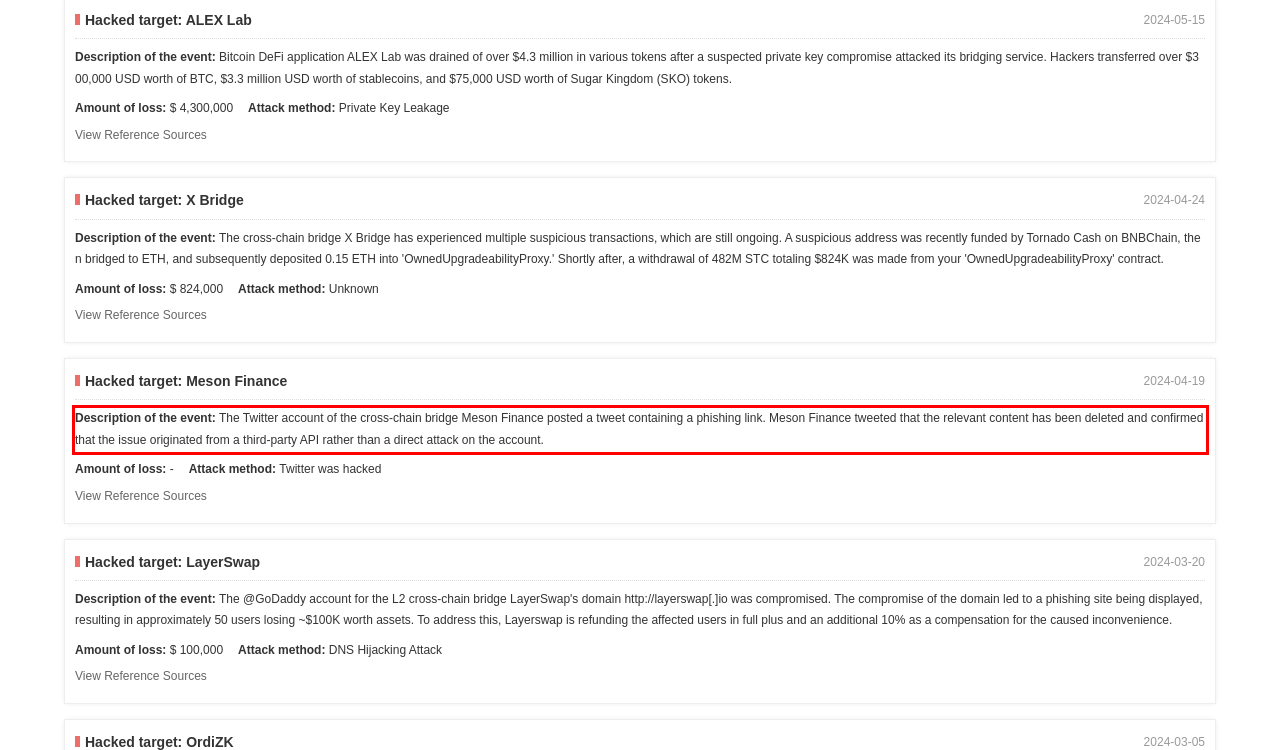Within the screenshot of the webpage, locate the red bounding box and use OCR to identify and provide the text content inside it.

Description of the event: The Twitter account of the cross-chain bridge Meson Finance posted a tweet containing a phishing link. Meson Finance tweeted that the relevant content has been deleted and confirmed that the issue originated from a third-party API rather than a direct attack on the account.